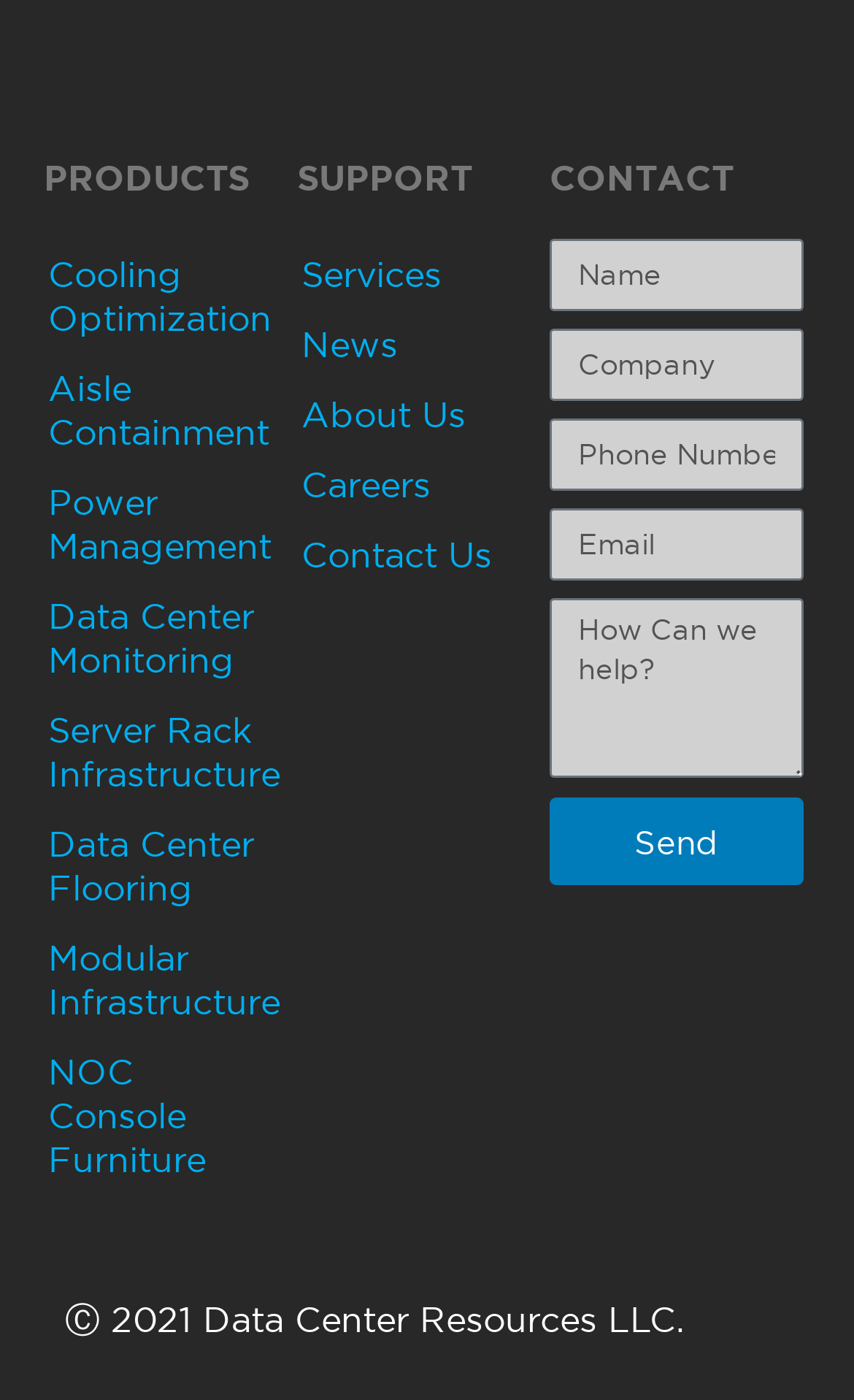Please identify the bounding box coordinates for the region that you need to click to follow this instruction: "Click on Contact Us".

[0.319, 0.37, 0.644, 0.42]